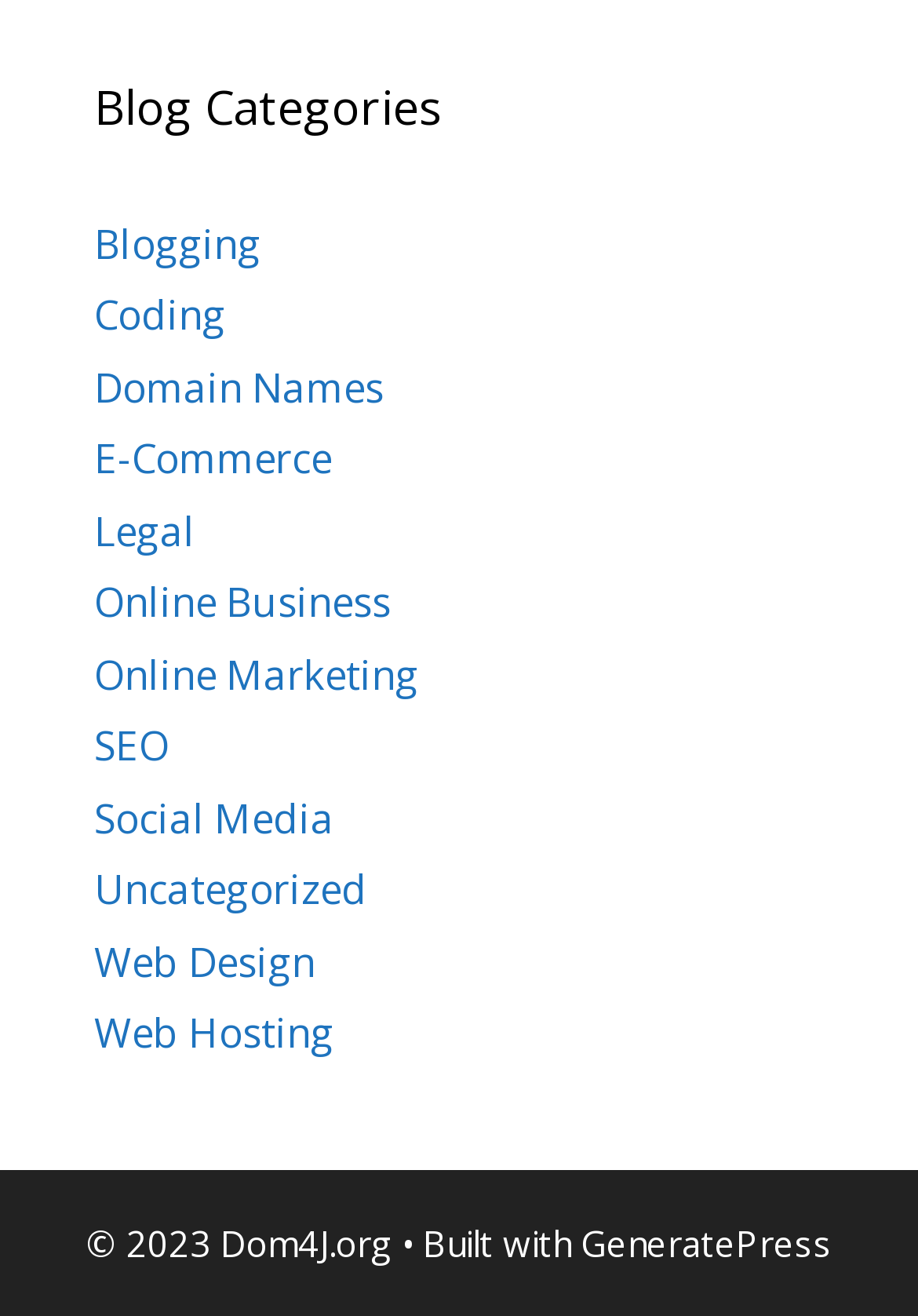How many text elements are there at the bottom of the webpage?
Use the information from the screenshot to give a comprehensive response to the question.

I counted the number of text elements at the bottom of the webpage, which are the copyright information, the theme information, and the '• Built with' text. There are 3 text elements in total.